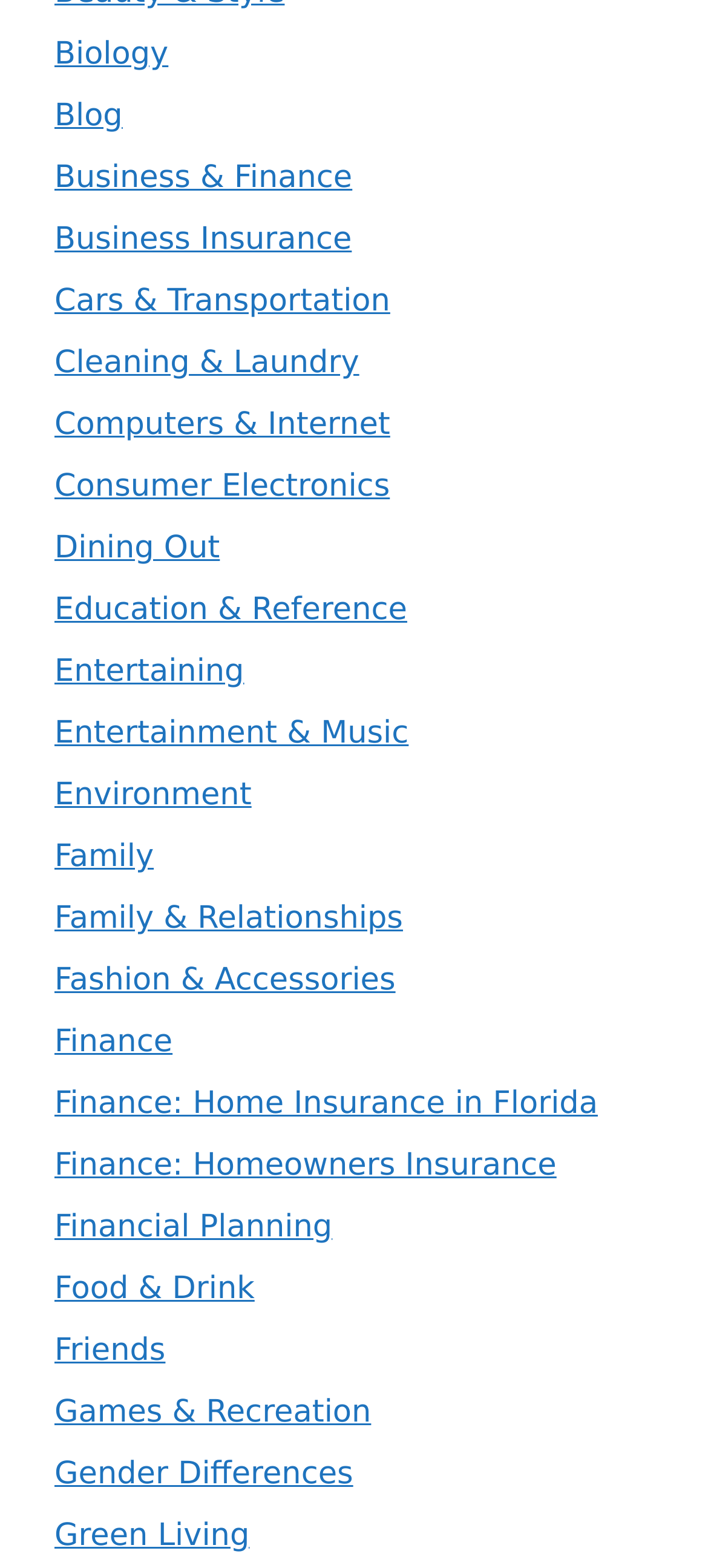How many categories are listed on the webpage?
From the details in the image, answer the question comprehensively.

I counted the number of links on the webpage, and there are 30 categories listed, ranging from 'Biology' to 'Green Living'.